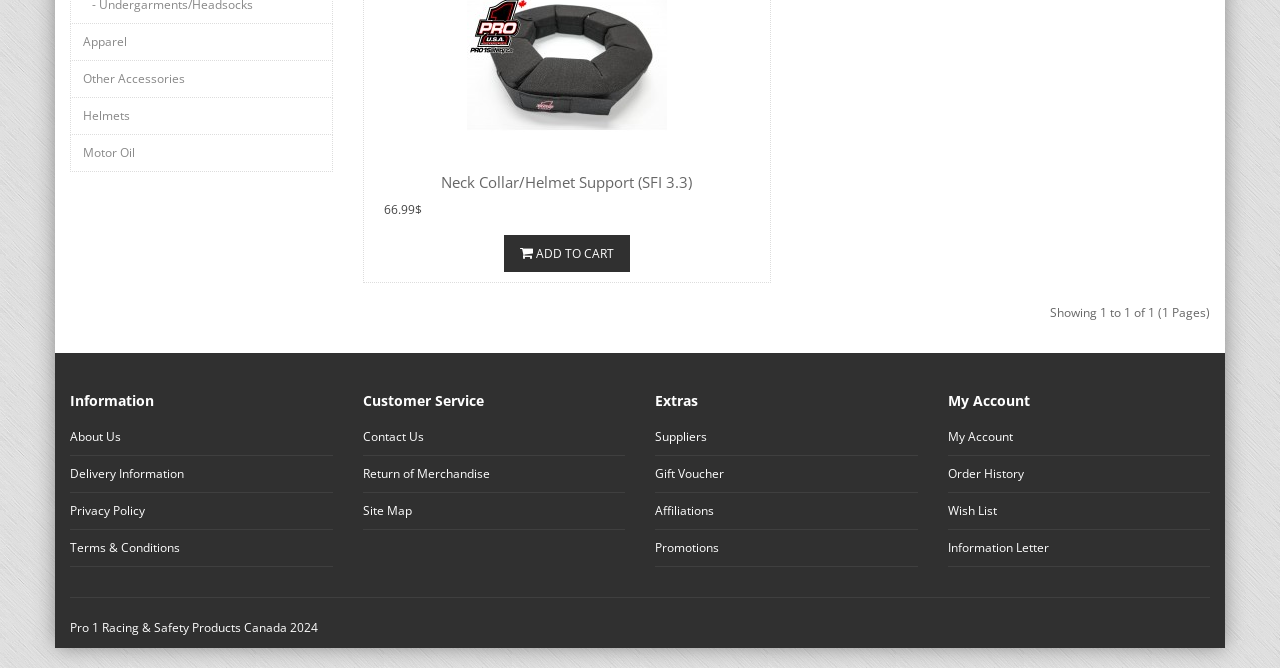Using the webpage screenshot, locate the HTML element that fits the following description and provide its bounding box: "Helmets".

[0.055, 0.145, 0.26, 0.202]